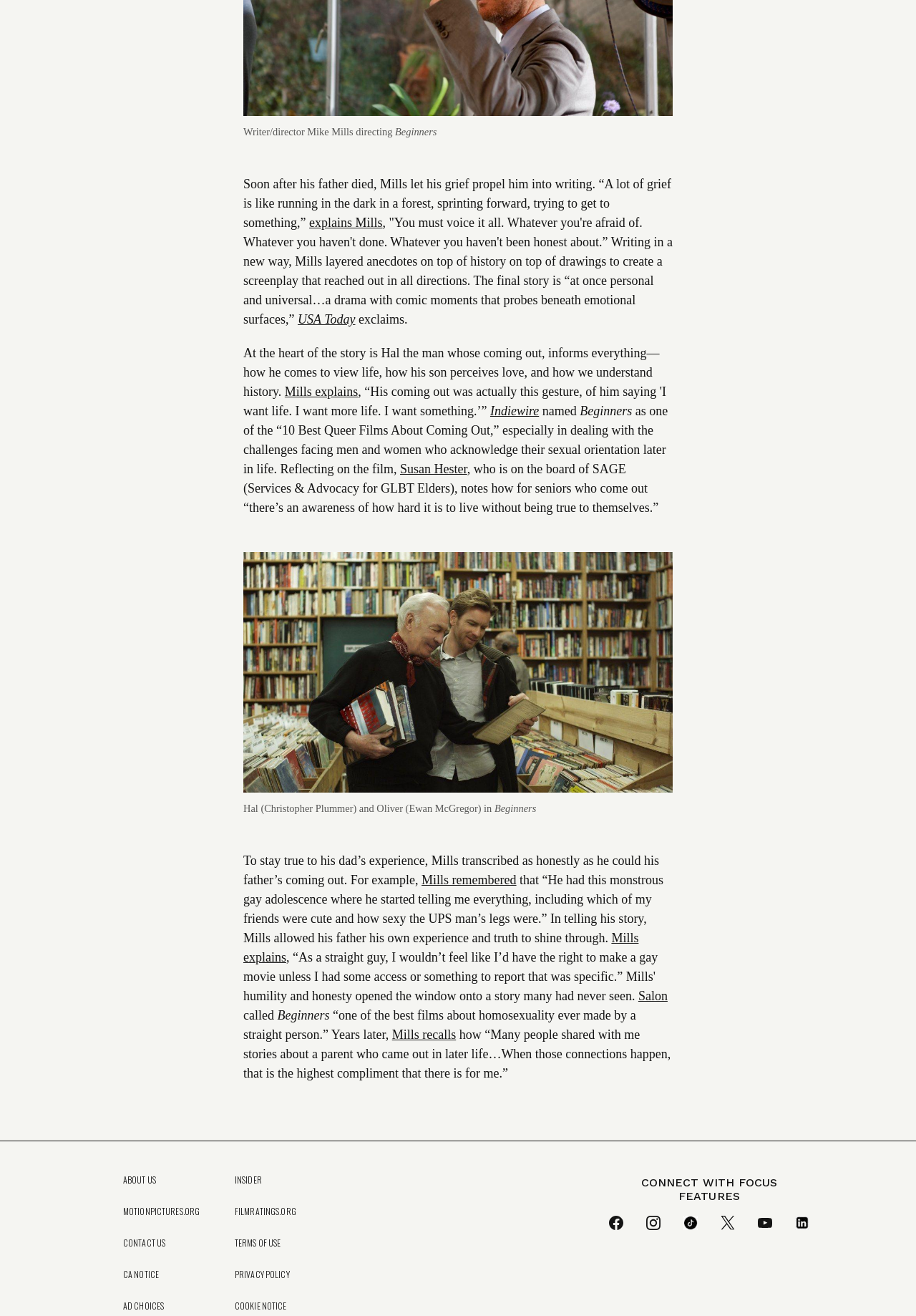Please specify the bounding box coordinates of the clickable section necessary to execute the following command: "Read about the writer/director Mike Mills".

[0.266, 0.096, 0.431, 0.105]